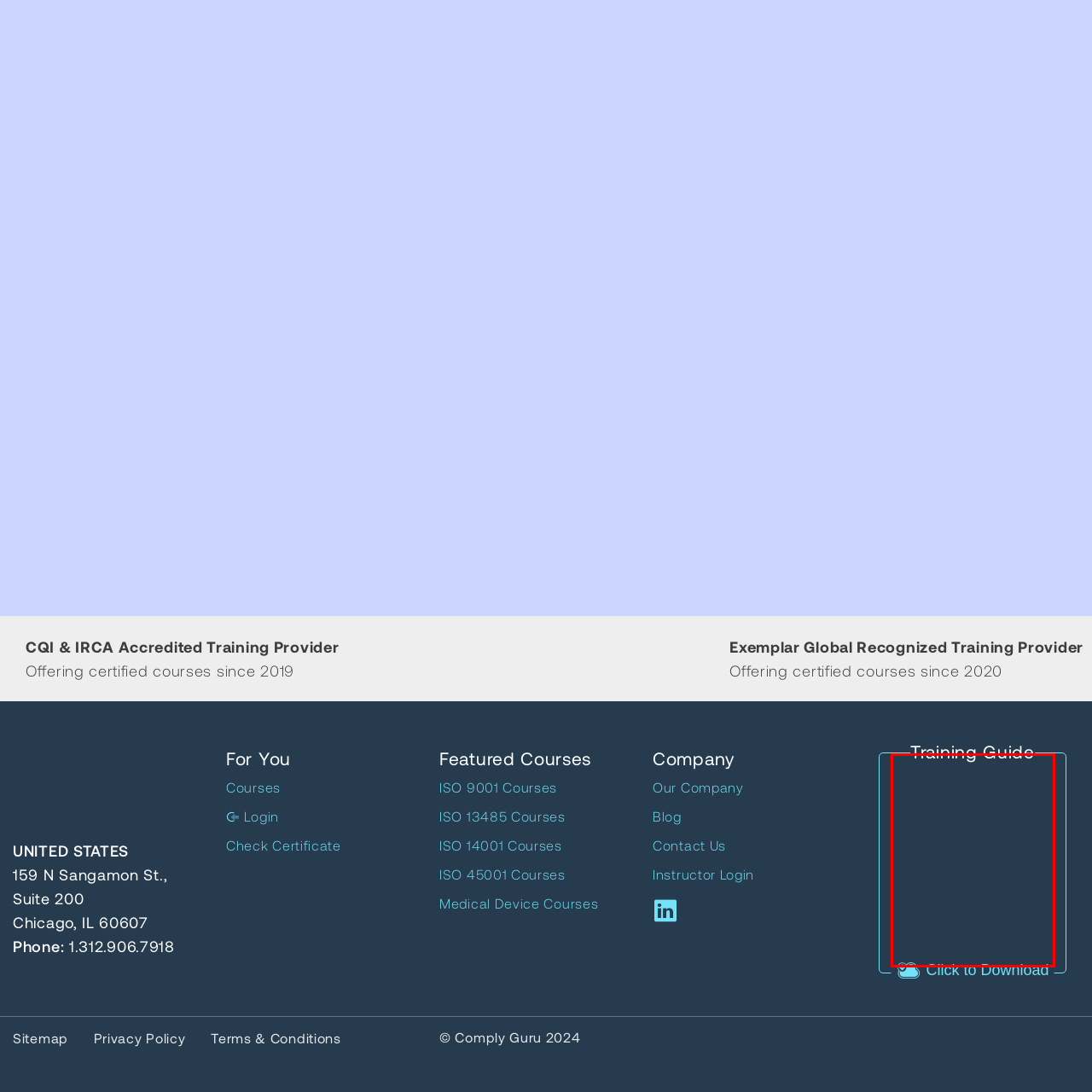Concentrate on the image highlighted by the red boundary and deliver a detailed answer to the following question, using the information from the image:
What is the purpose of the 'Training Guide'?

The caption indicates that the 'Training Guide' is a resource for individuals seeking to enhance their knowledge and skills in compliance standards, implying that its purpose is to provide training and education in the field of compliance.